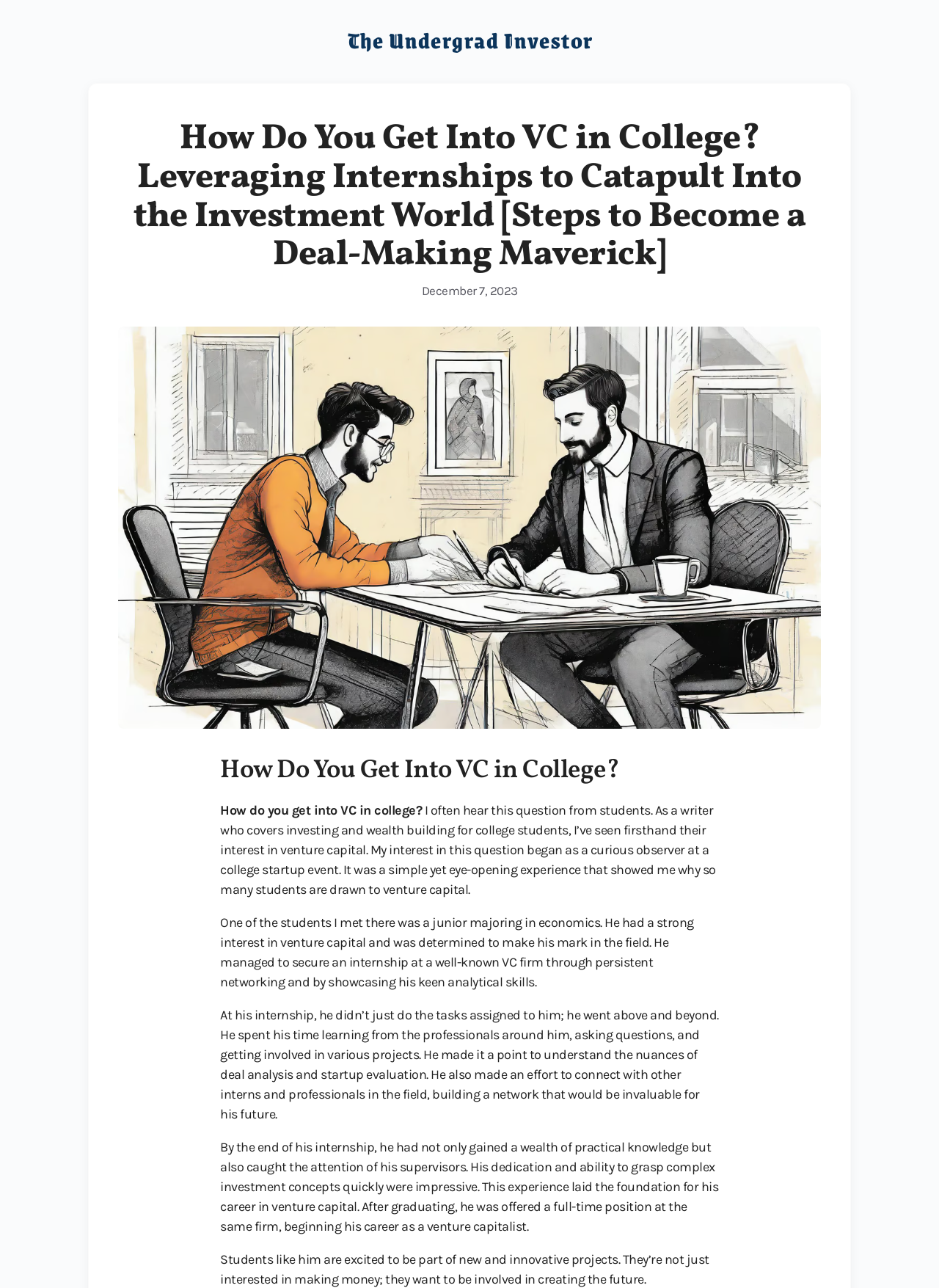Examine the image carefully and respond to the question with a detailed answer: 
What did the student do at his internship?

I found what the student did at his internship by reading the static text in the article, which describes how the student spent his time learning from the professionals around him, asking questions, and getting involved in various projects.